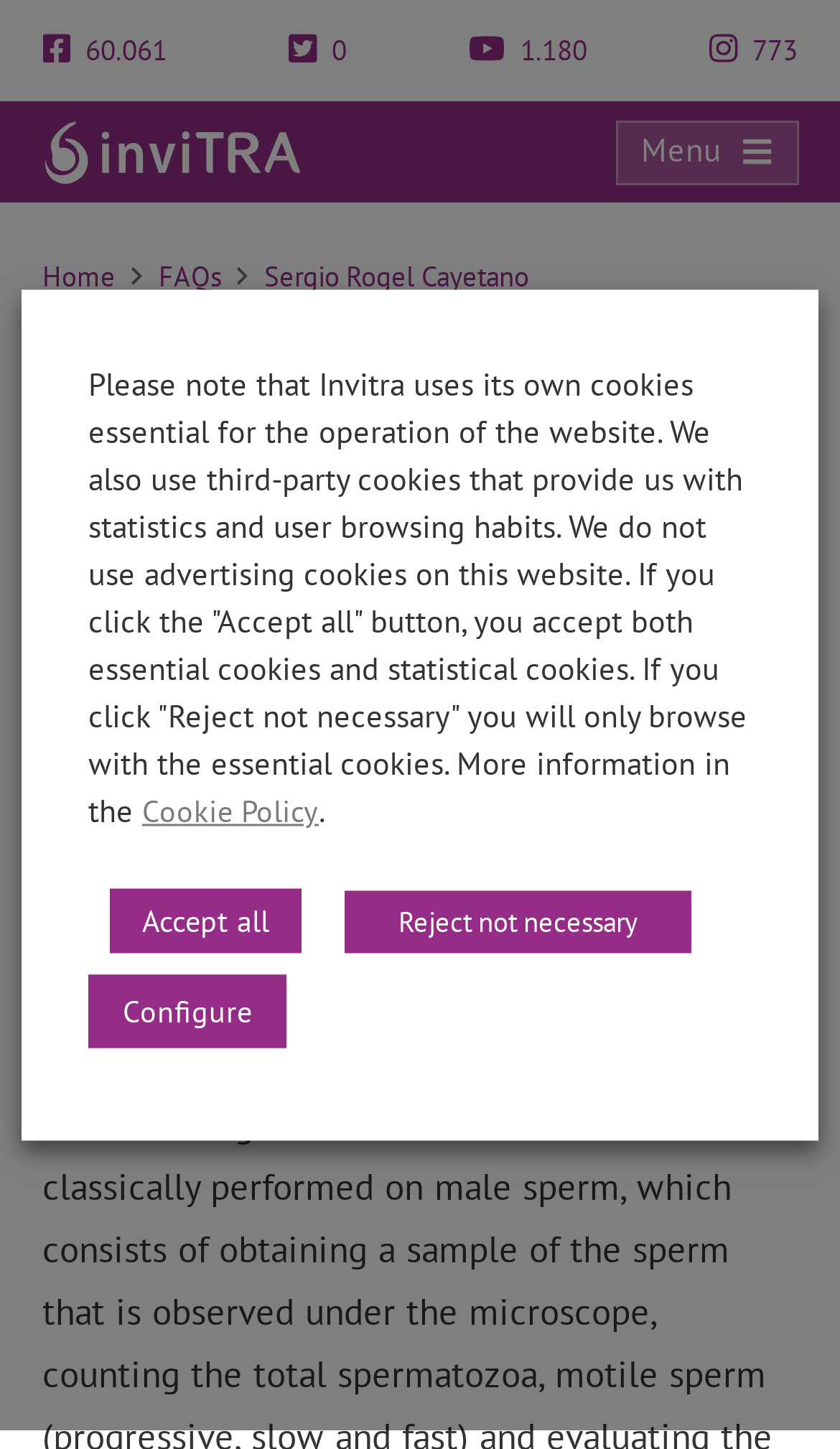Reply to the question with a single word or phrase:
What is the last update date of this article?

05/24/2021